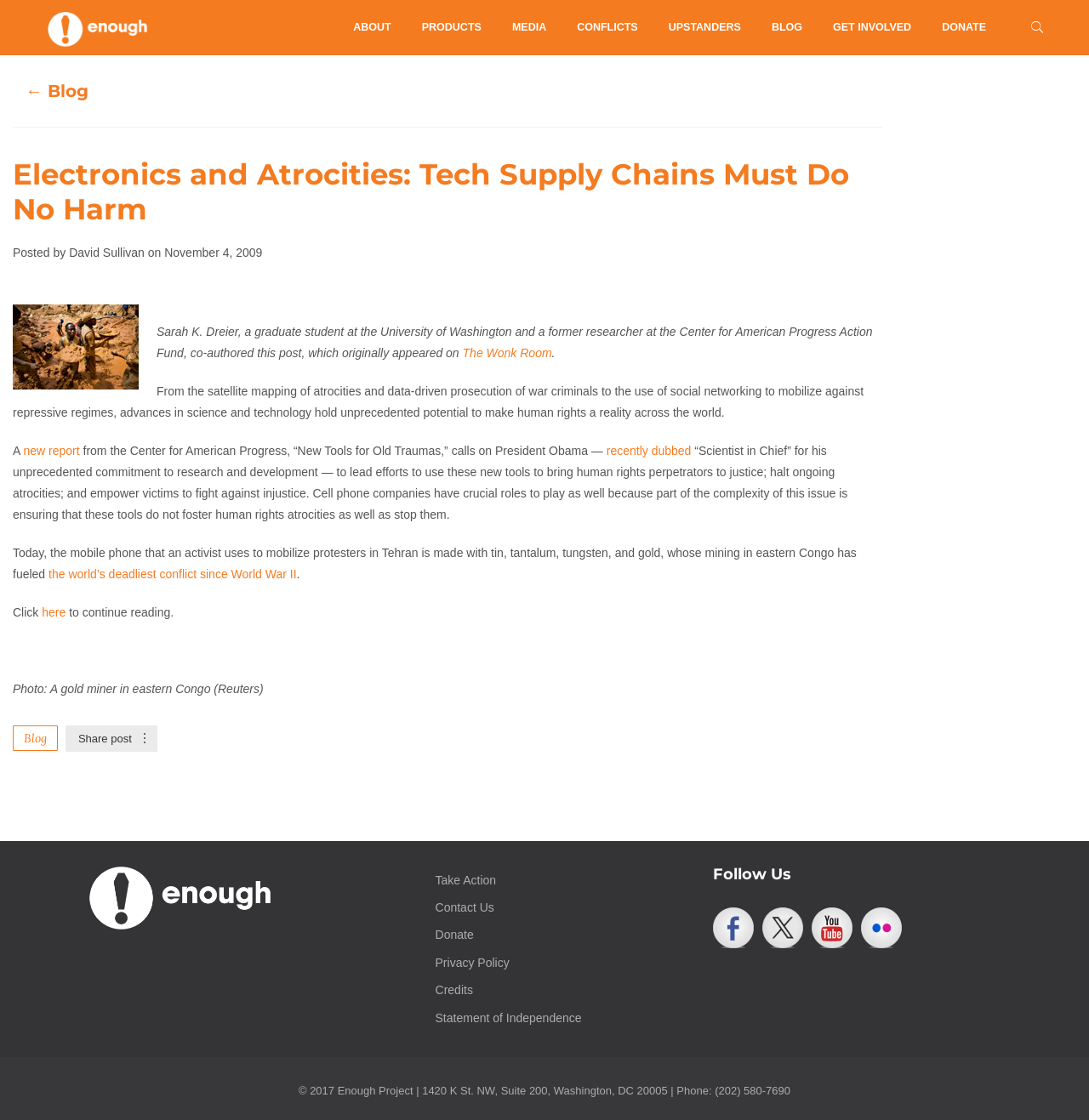Please give a concise answer to this question using a single word or phrase: 
What is the topic of the article?

Electronics and Atrocities